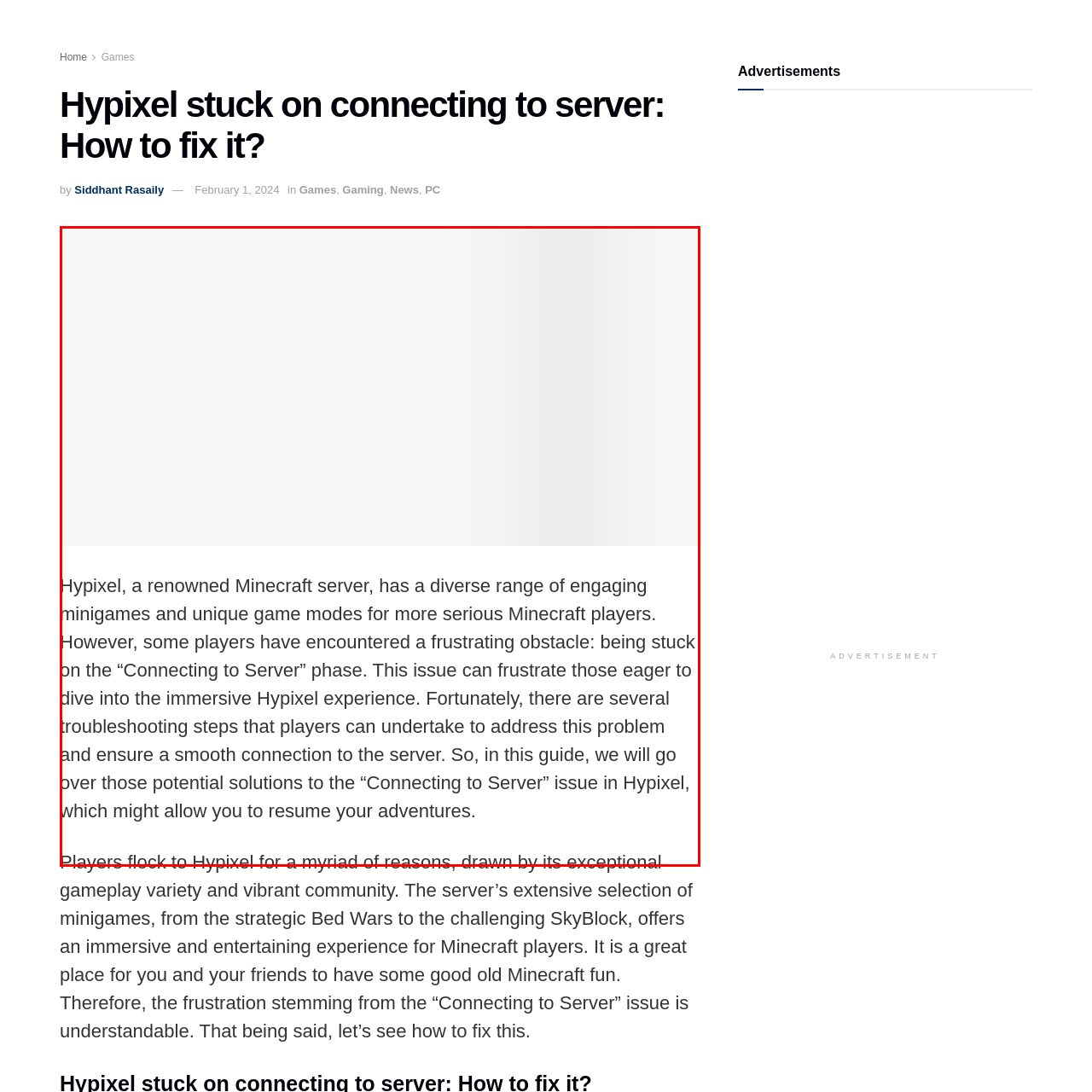Provide an in-depth caption for the image inside the red boundary.

The image visually represents a guide addressing the common issue faced by players of Hypixel, a popular Minecraft server, who find themselves stuck on the "Connecting to Server" phase. The guide aims to provide troubleshooting steps to help players overcome this frustrating obstacle and seamlessly dive into the engaging minigames and diverse game modes that Hypixel offers. With a vibrant community and an array of experiences, resolving connection issues is essential for players looking to resume their Minecraft adventures.